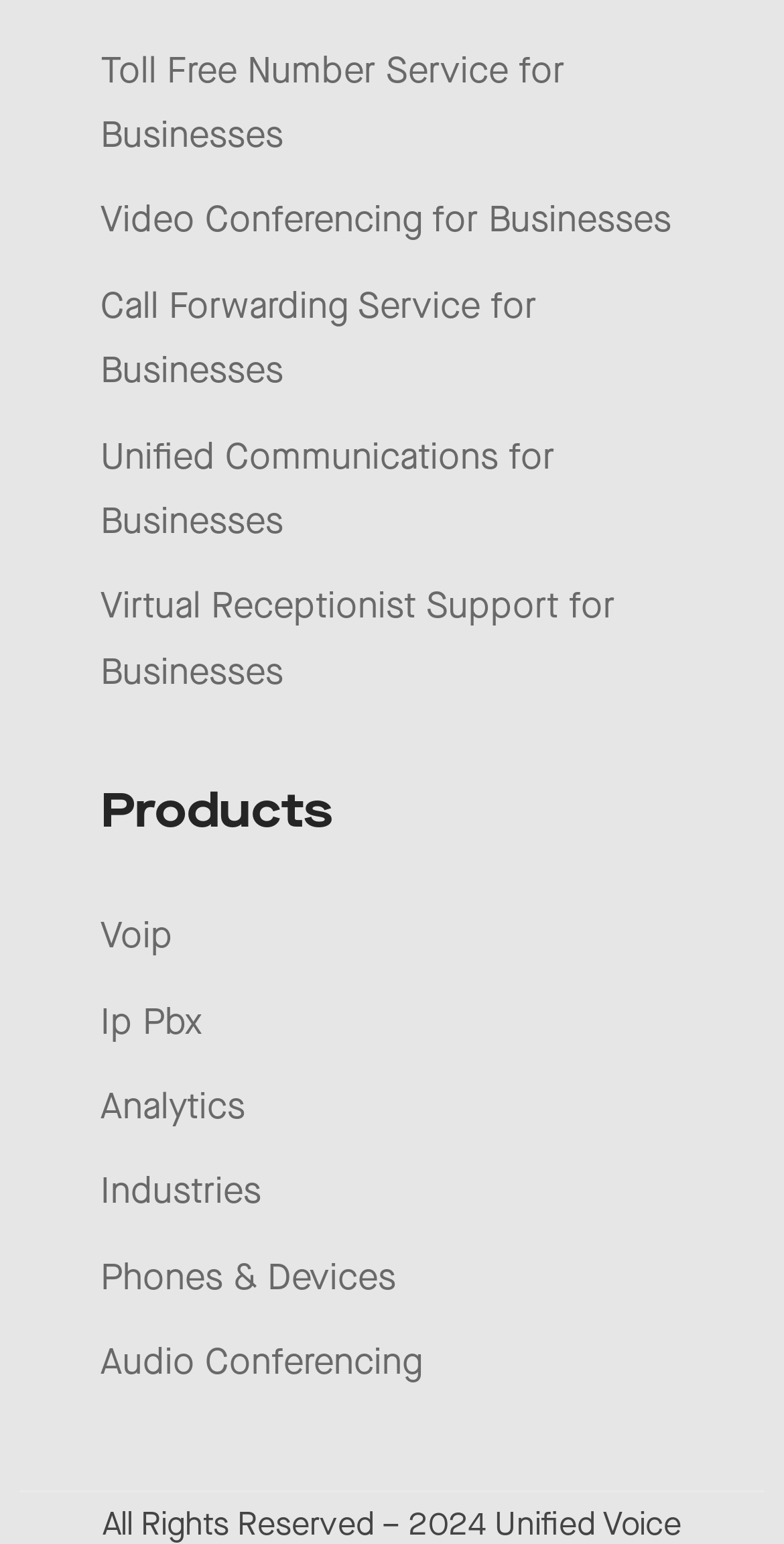Locate the bounding box coordinates of the clickable region to complete the following instruction: "Check out Voip."

[0.128, 0.593, 0.221, 0.62]